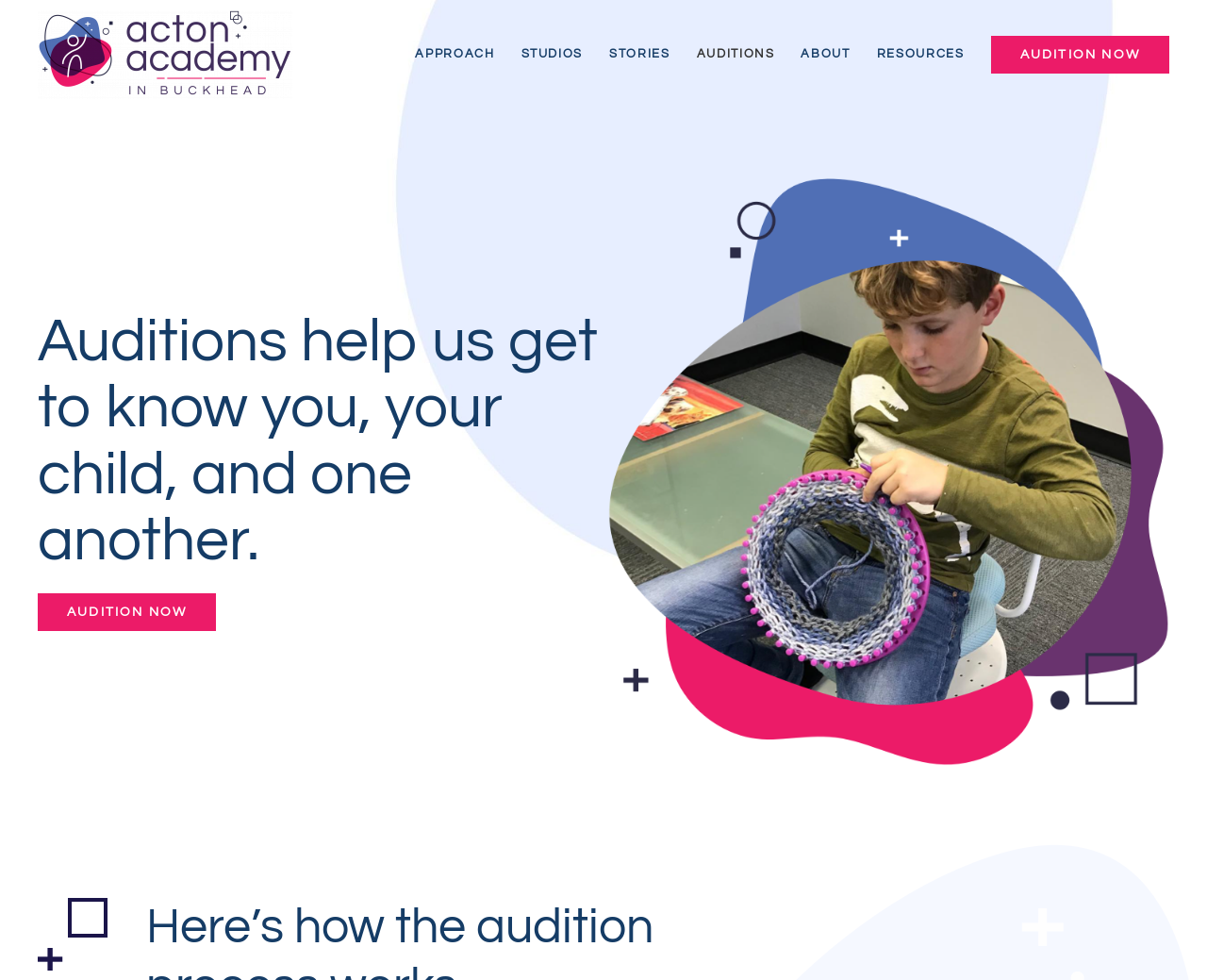Please specify the bounding box coordinates of the clickable region necessary for completing the following instruction: "learn about the approach". The coordinates must consist of four float numbers between 0 and 1, i.e., [left, top, right, bottom].

[0.333, 0.017, 0.421, 0.094]